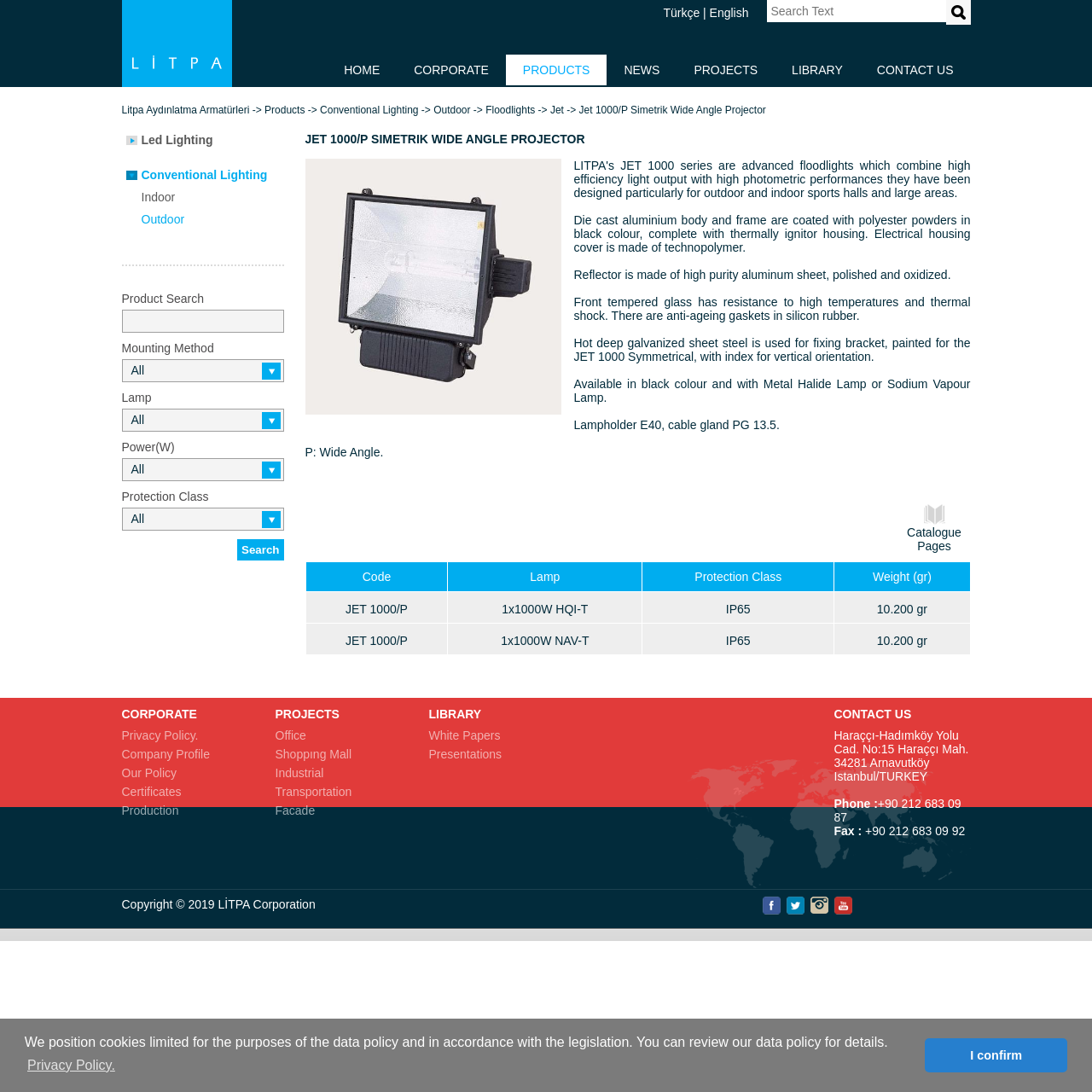What is the material of the projector's body?
Give a one-word or short-phrase answer derived from the screenshot.

Die cast aluminium